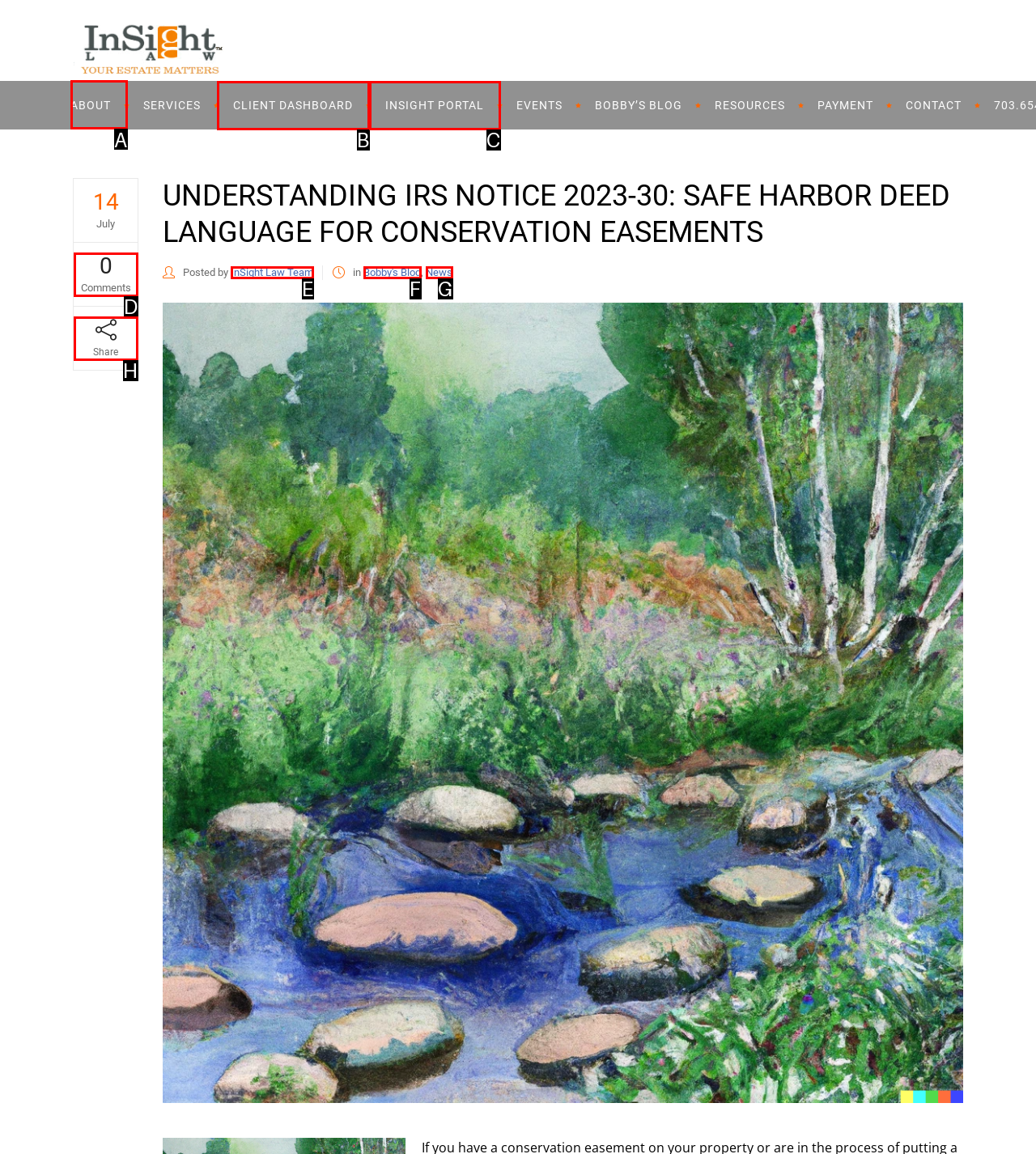Specify the letter of the UI element that should be clicked to achieve the following: Go to ABOUT page
Provide the corresponding letter from the choices given.

A